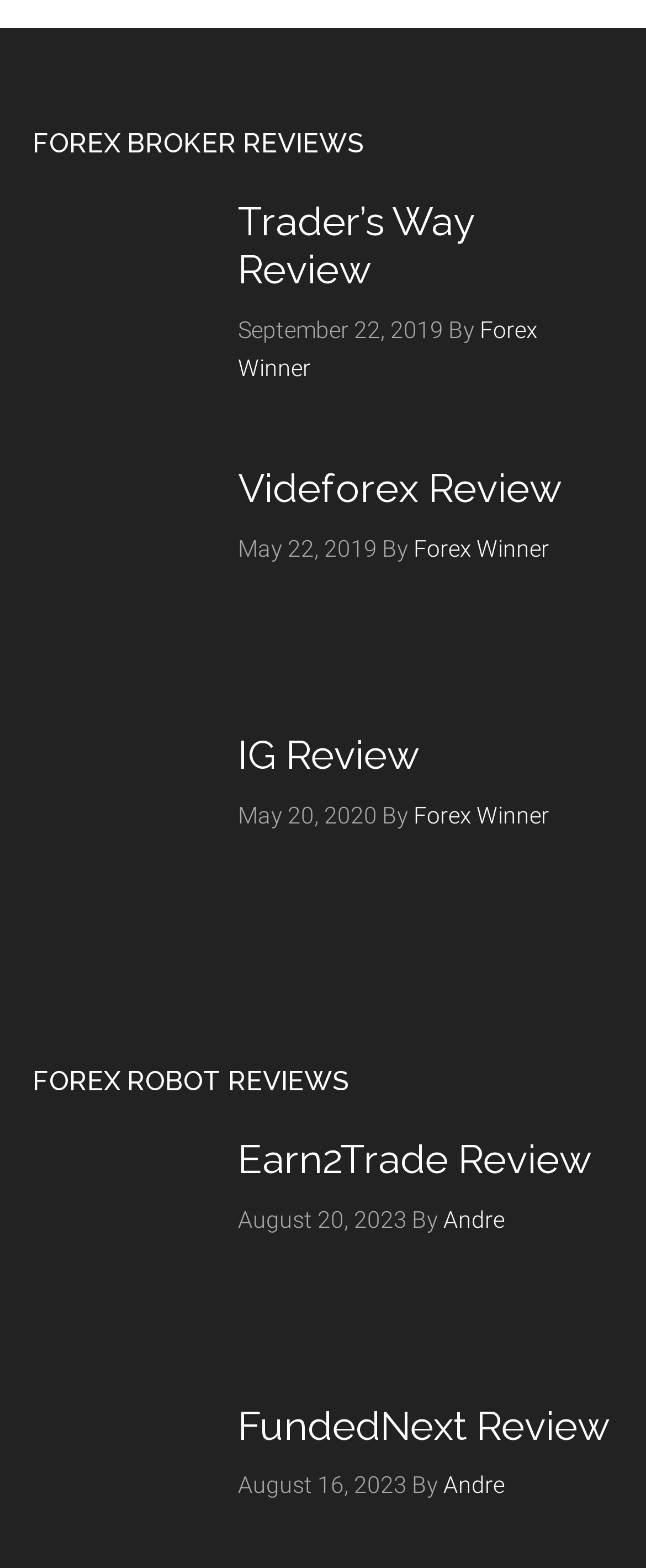Identify the bounding box coordinates of the element that should be clicked to fulfill this task: "Check IG Review". The coordinates should be provided as four float numbers between 0 and 1, i.e., [left, top, right, bottom].

[0.368, 0.466, 0.65, 0.497]